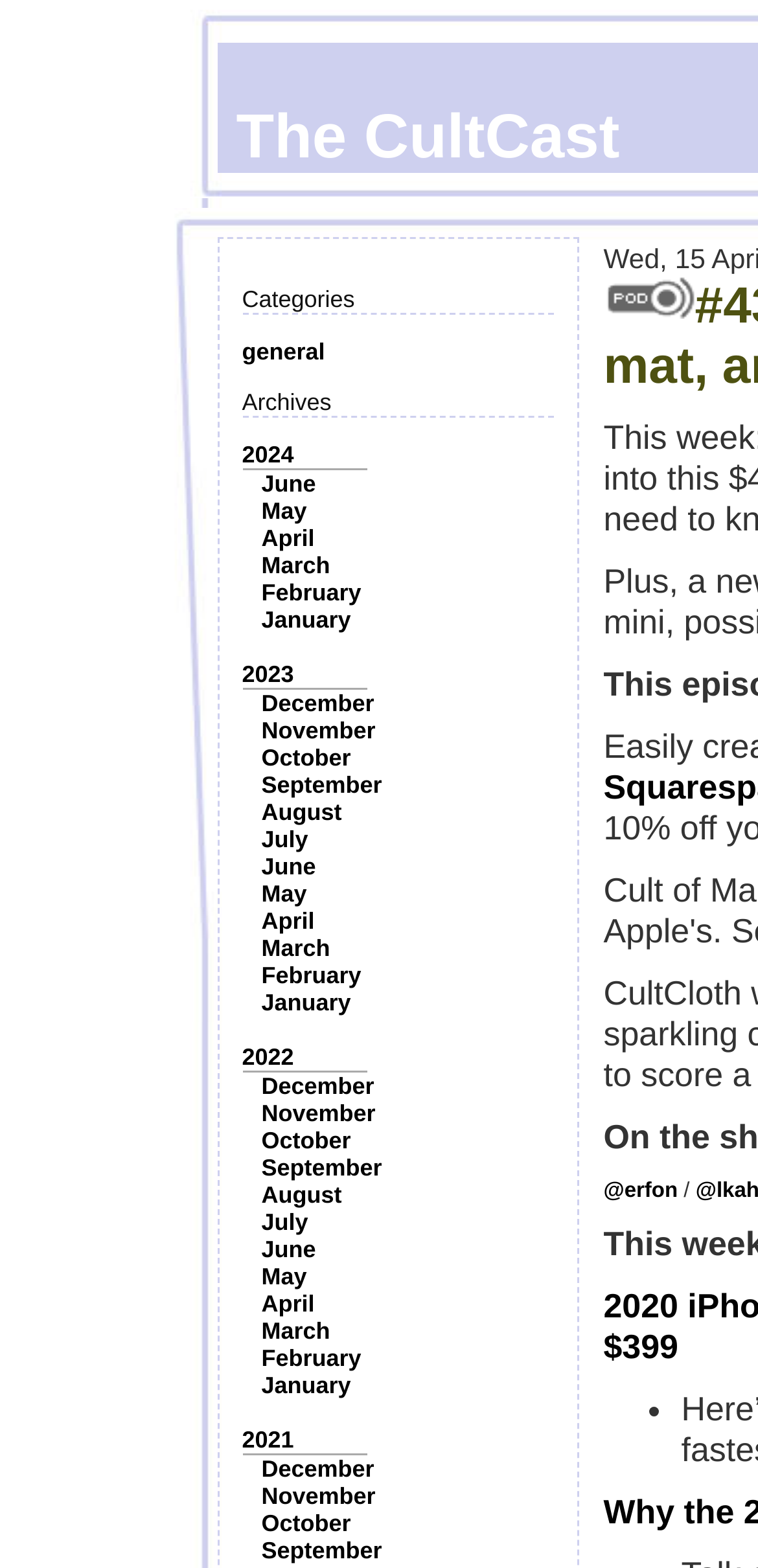What are the available archives on the webpage?
Could you answer the question with a detailed and thorough explanation?

The available archives on the webpage are '2024', '2023', '2022', and '2021' because there are links to these years under the 'Archives' section.